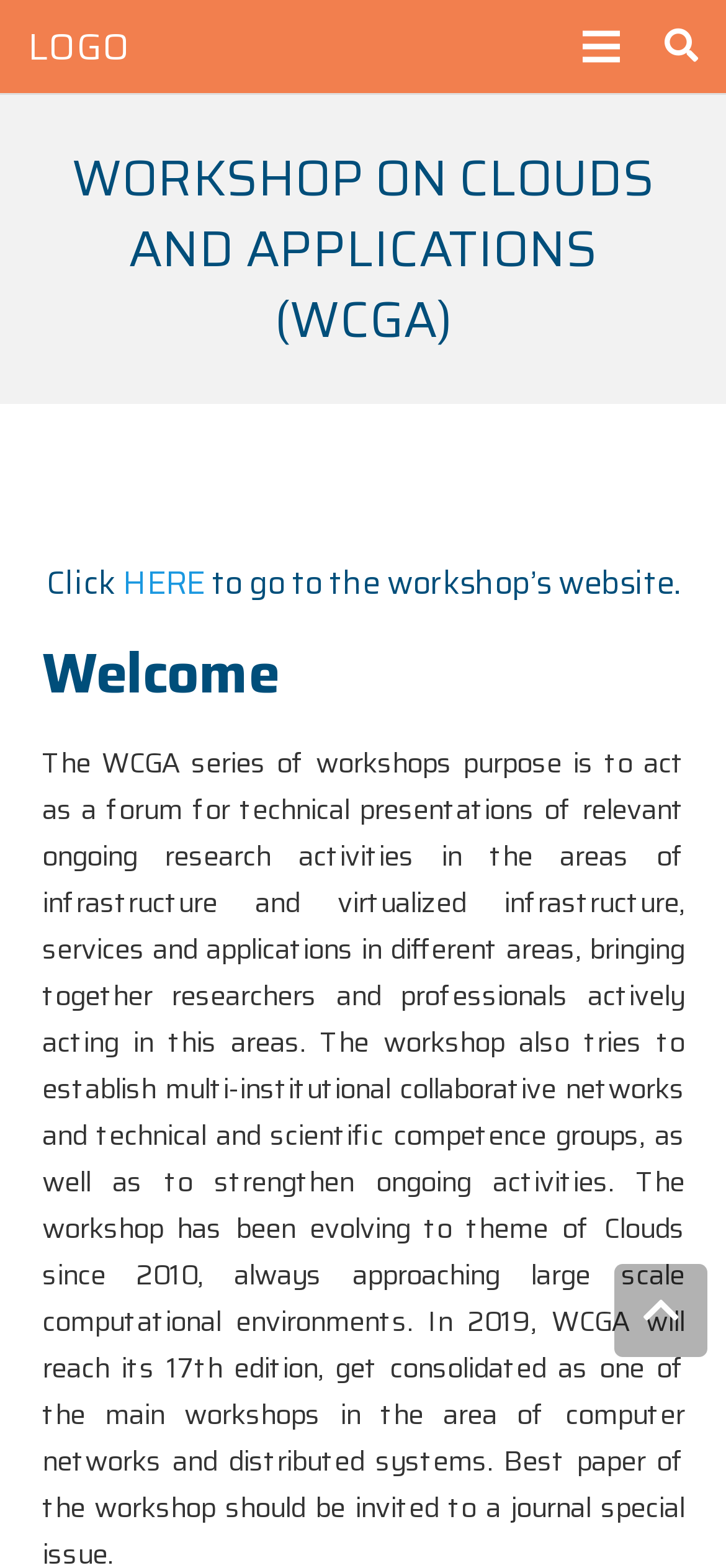Answer the question with a brief word or phrase:
Is the menu link located at the top of the webpage?

Yes